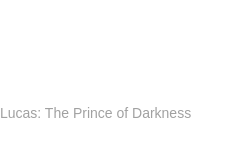Please study the image and answer the question comprehensively:
What is the subject of the image's accompanying text?

The accompanying text provides insight into the commonly shared experiences and frustrations of British car enthusiasts, emphasizing the quirky charm and challenges posed by the vehicle's electrical systems, which often seem to fail unexpectedly.